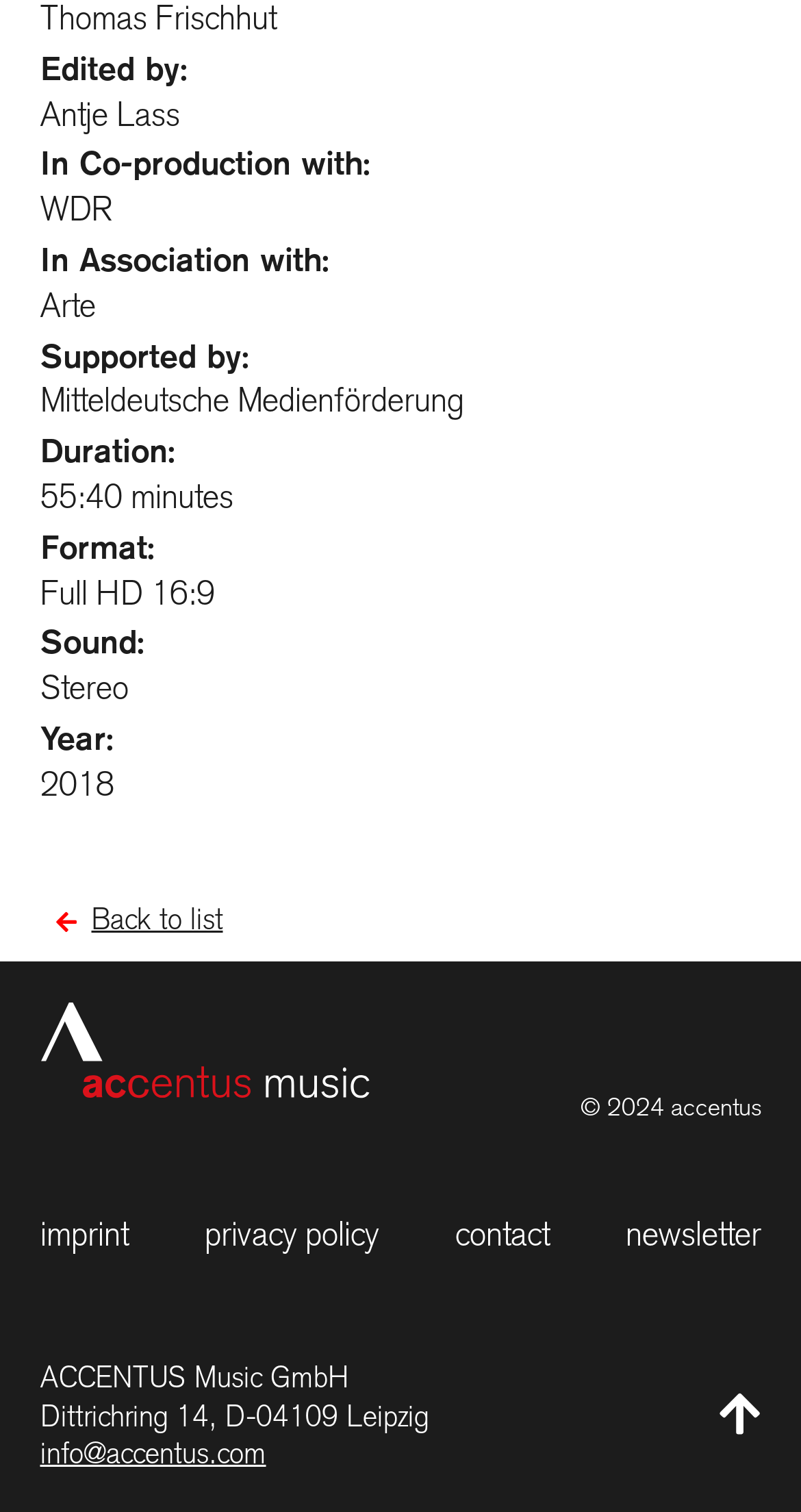Please locate the bounding box coordinates for the element that should be clicked to achieve the following instruction: "Contact us". Ensure the coordinates are given as four float numbers between 0 and 1, i.e., [left, top, right, bottom].

[0.568, 0.802, 0.686, 0.831]